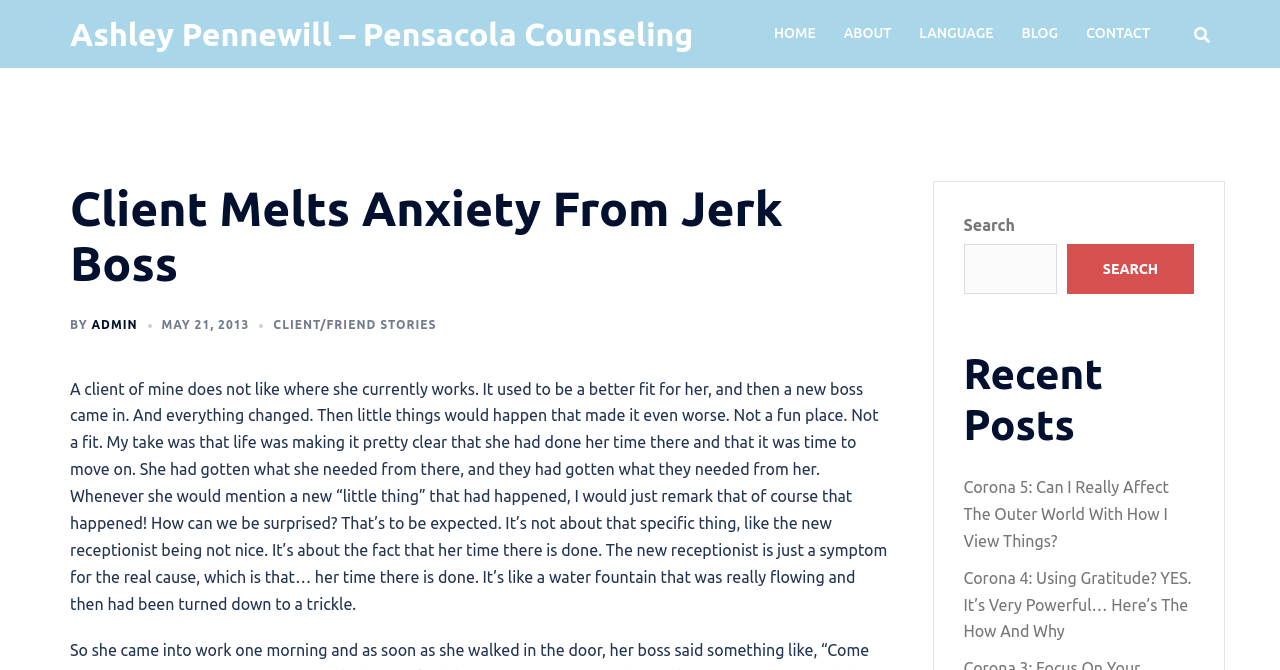Respond with a single word or phrase to the following question: How many recent posts are listed?

2